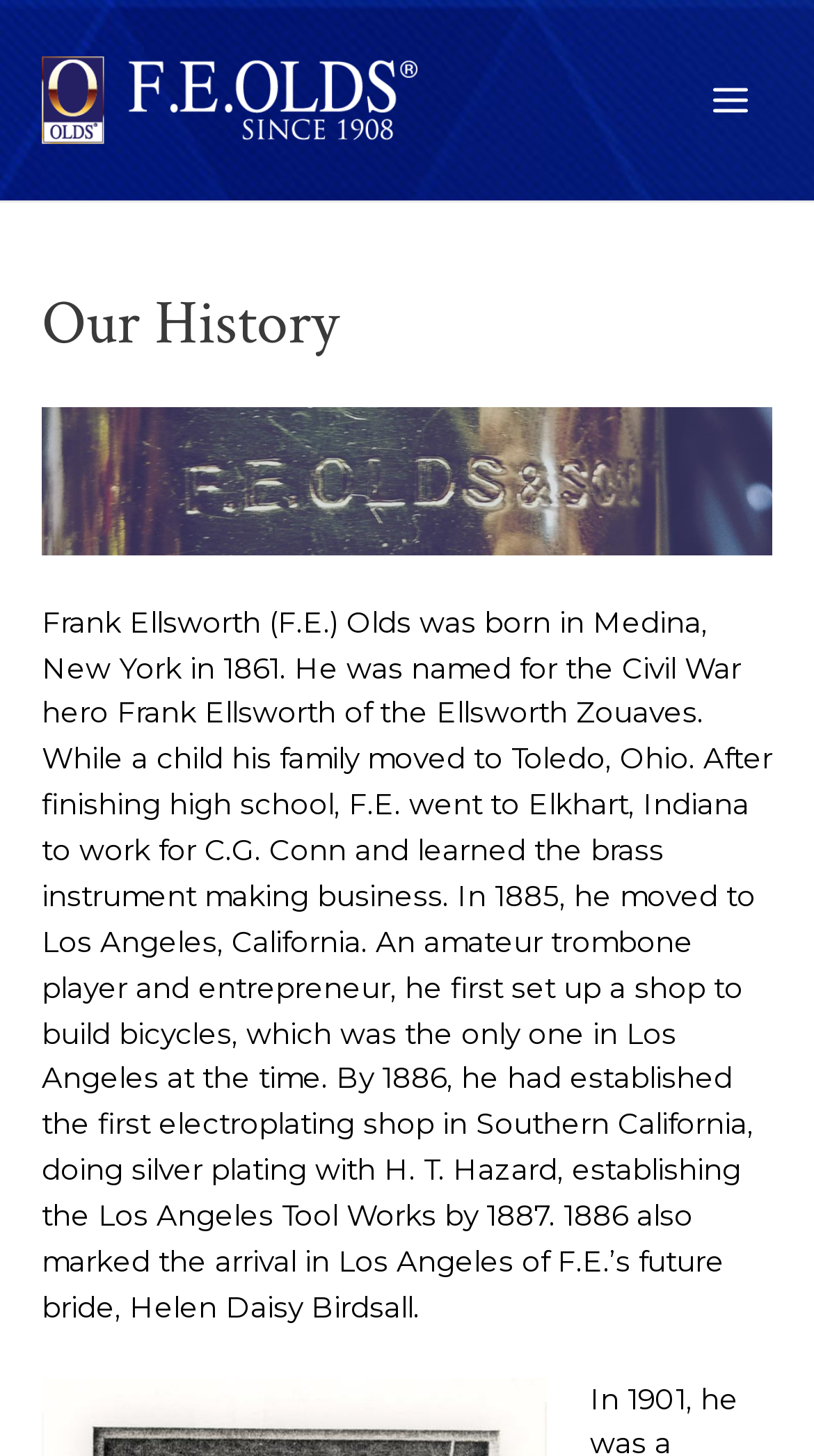Who did F.E. Olds establish the Los Angeles Tool Works with?
Look at the image and answer the question using a single word or phrase.

H. T. Hazard